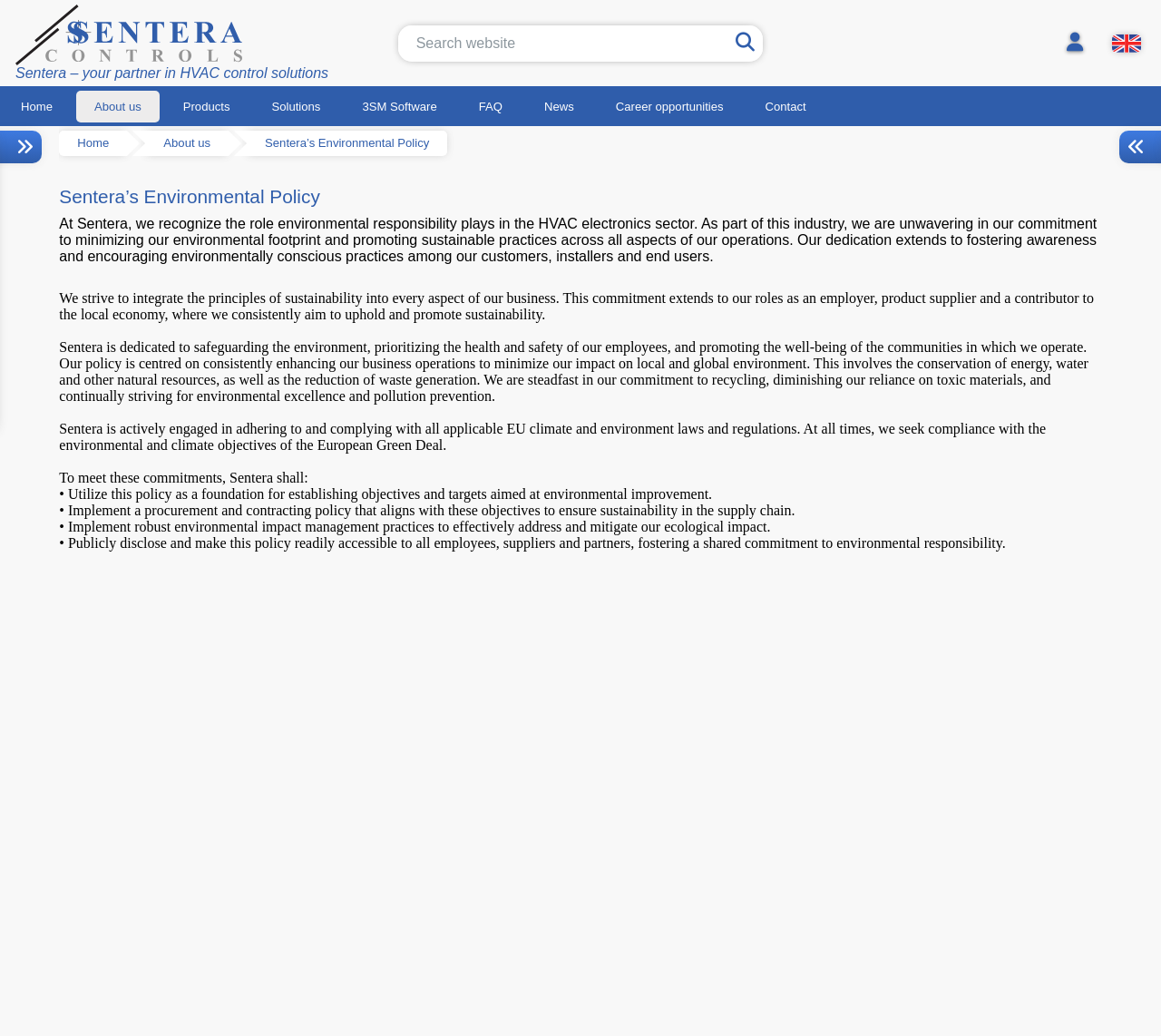Identify the bounding box coordinates of the area that should be clicked in order to complete the given instruction: "Click the Sentera logo". The bounding box coordinates should be four float numbers between 0 and 1, i.e., [left, top, right, bottom].

[0.009, 0.0, 0.287, 0.083]